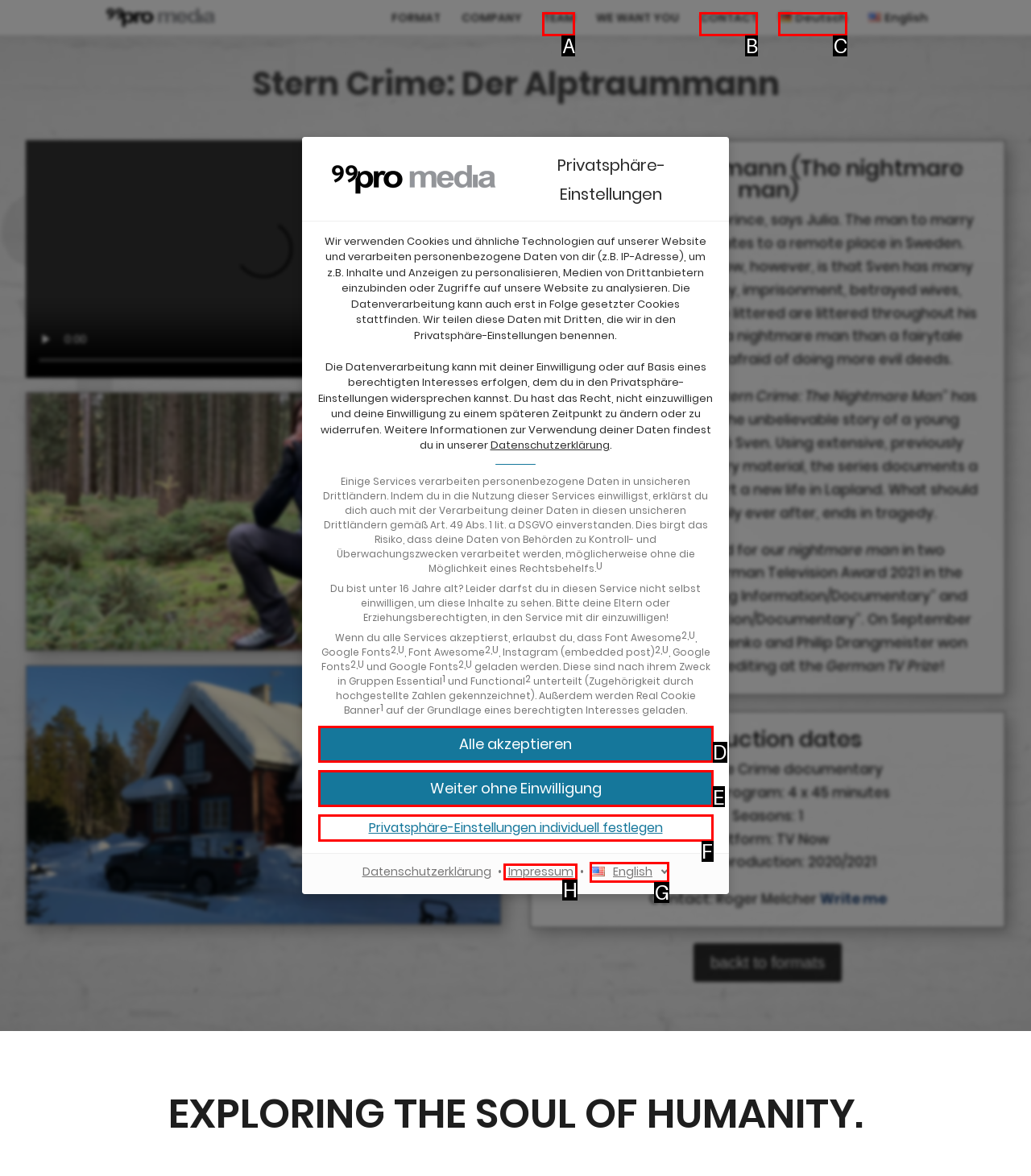Select the HTML element that should be clicked to accomplish the task: Select the language Reply with the corresponding letter of the option.

G